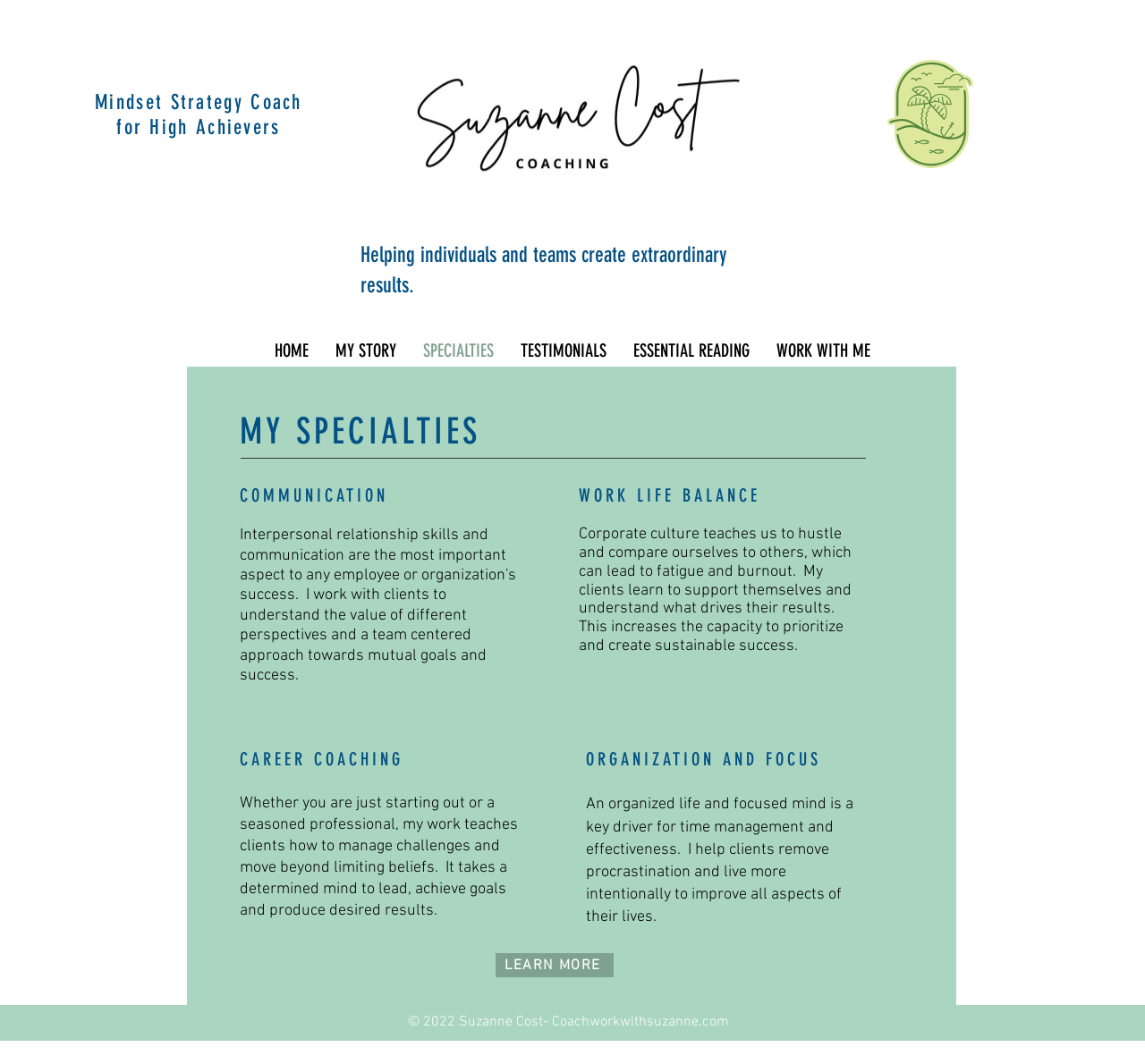Find the coordinates for the bounding box of the element with this description: "LEARN MORE".

[0.433, 0.896, 0.536, 0.919]